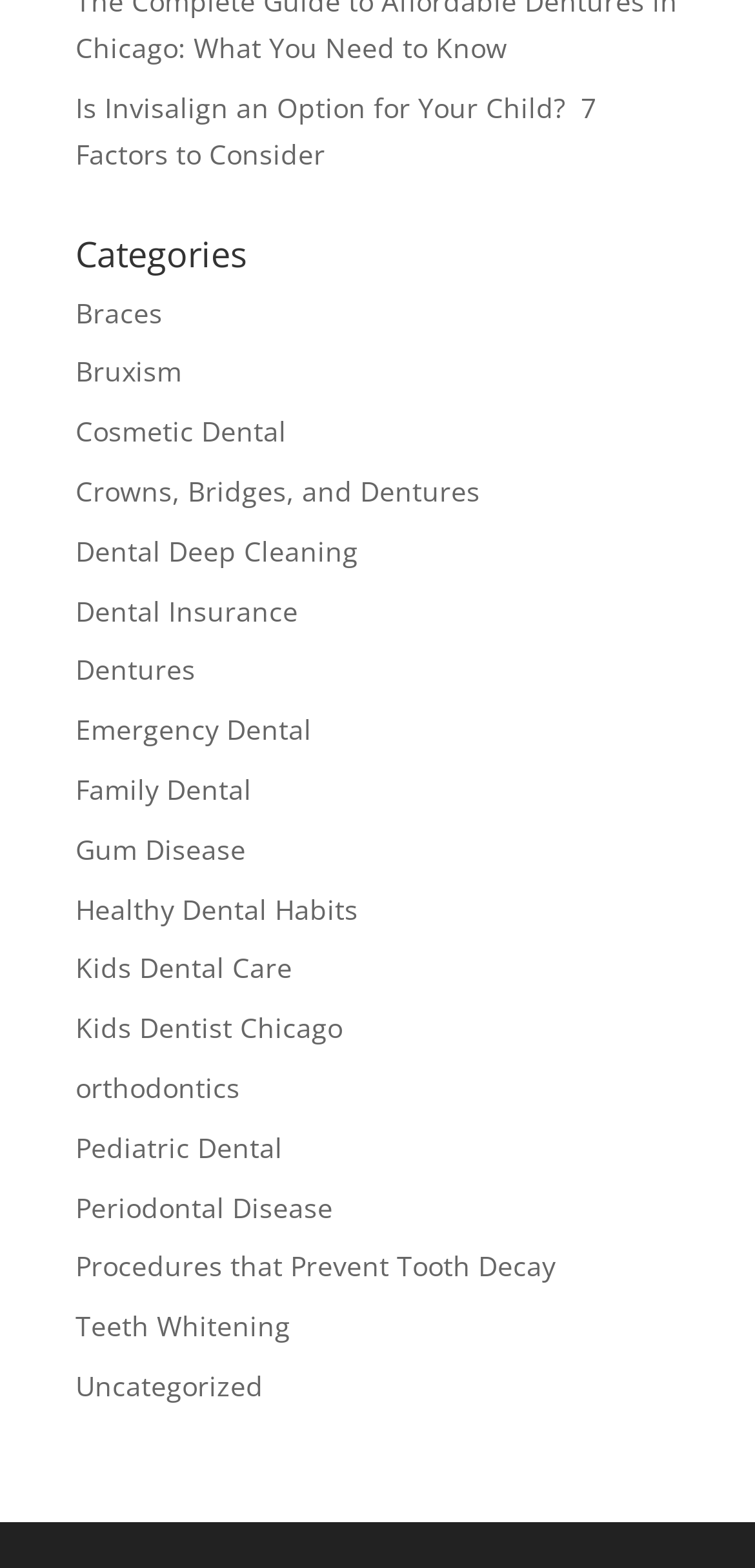How many categories start with the letter 'K'?
Answer briefly with a single word or phrase based on the image.

2